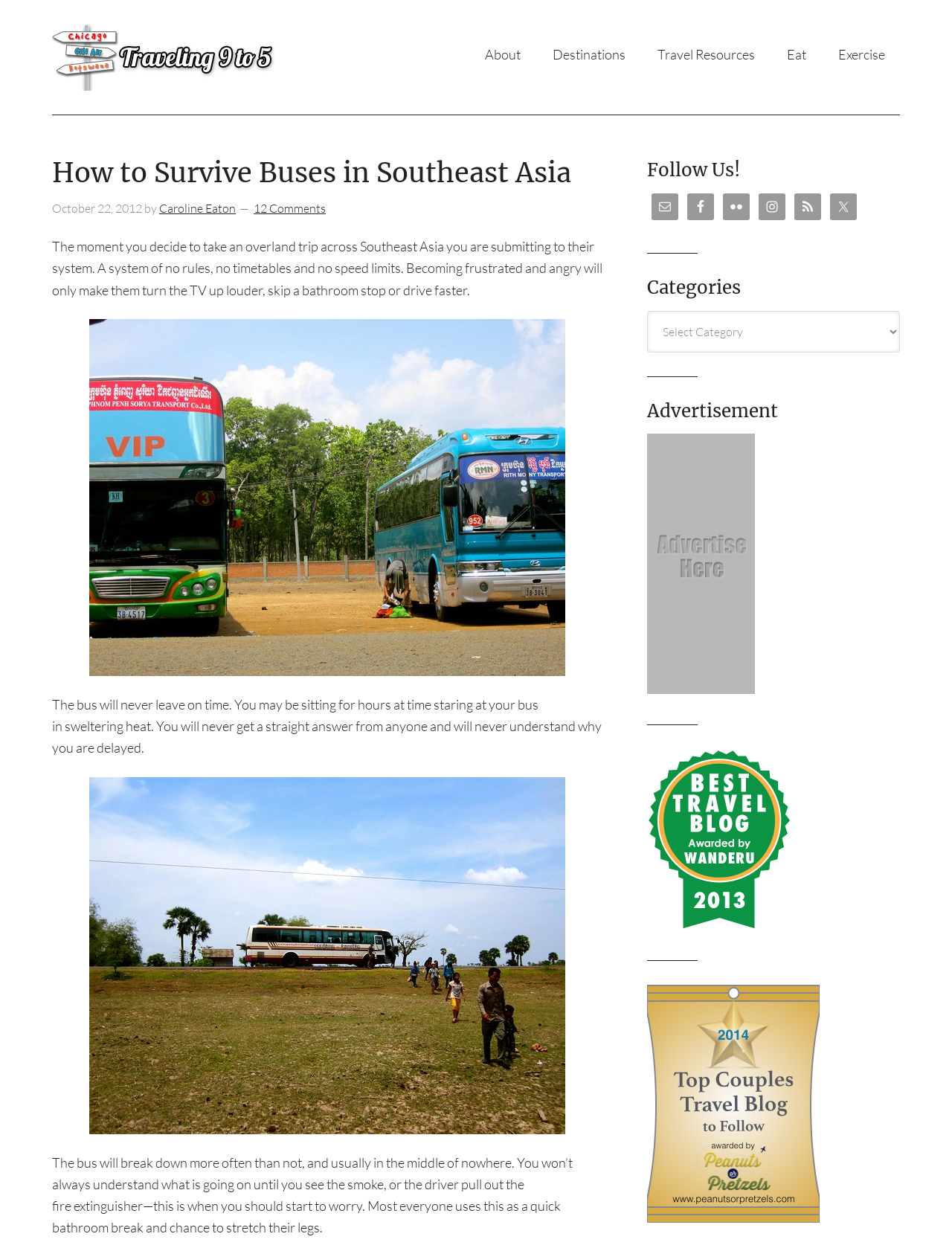Describe in detail what you see on the webpage.

This webpage is about traveling in Southeast Asia, specifically focusing on surviving bus rides in the region. At the top, there is a navigation menu with links to "traveling 9 to 5", "About", "Destinations", "Travel Resources", "Eat", and "Exercise". 

Below the navigation menu, there is a header section with the title "How to Survive Buses in Southeast Asia" and a timestamp "October 22, 2012". The author's name, "Caroline Eaton", is also mentioned, along with a link to 12 comments.

The main content of the webpage is divided into several paragraphs, each describing the challenges of taking buses in Southeast Asia. The text explains that buses often don't follow a schedule, may break down, and can be uncomfortable. There are two images of buses in Cambodia, one above the other, which illustrate the point.

On the right side of the webpage, there is a section with links to follow the website on various social media platforms, including Email, Facebook, Flickr, Instagram, RSS, and Twitter. Each link has an accompanying image.

Below the social media links, there are headings for "Categories" and "Advertisement". The "Categories" section has a dropdown menu, while the "Advertisement" section has a link to "Advertise Here" with an image. There are also two more images, one above the other, but they do not have any accompanying text.